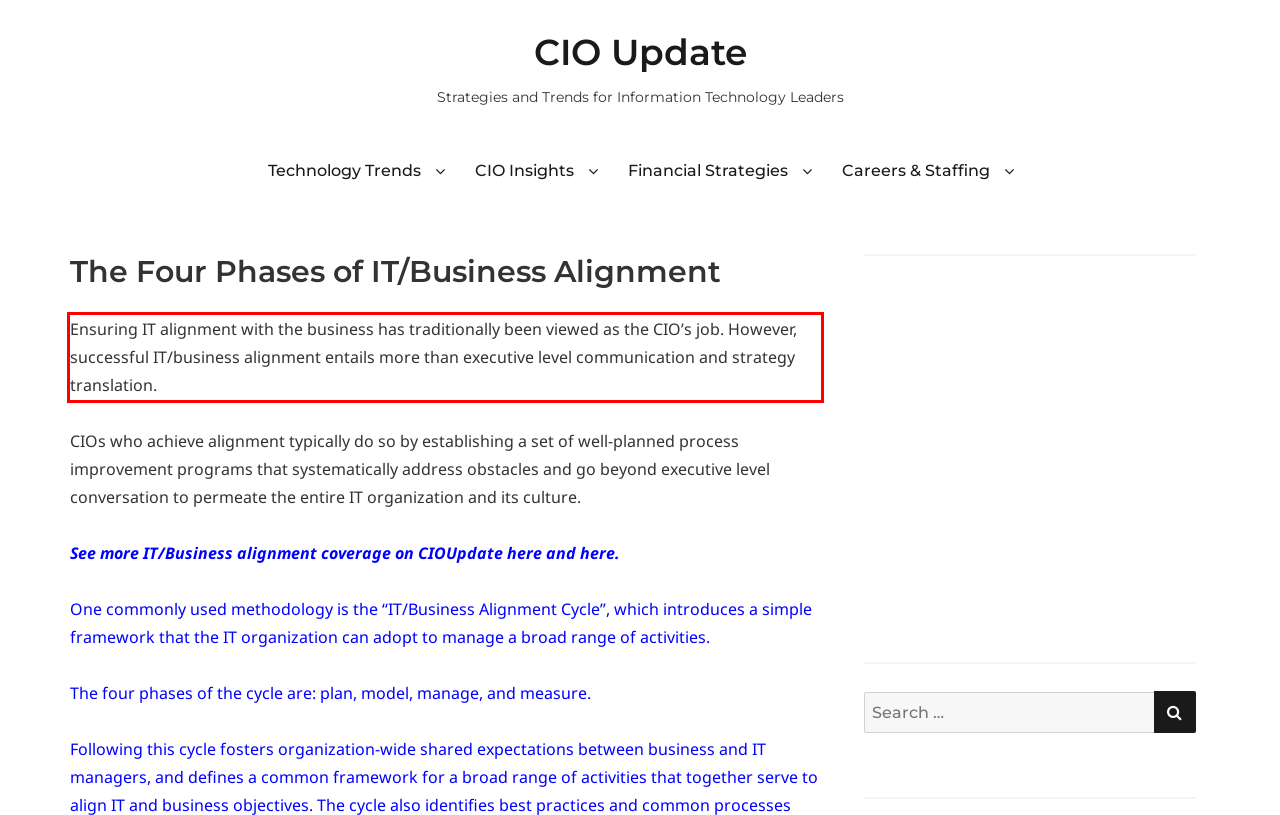Using the provided screenshot of a webpage, recognize and generate the text found within the red rectangle bounding box.

Ensuring IT alignment with the business has traditionally been viewed as the CIO’s job. However, successful IT/business alignment entails more than executive level communication and strategy translation.